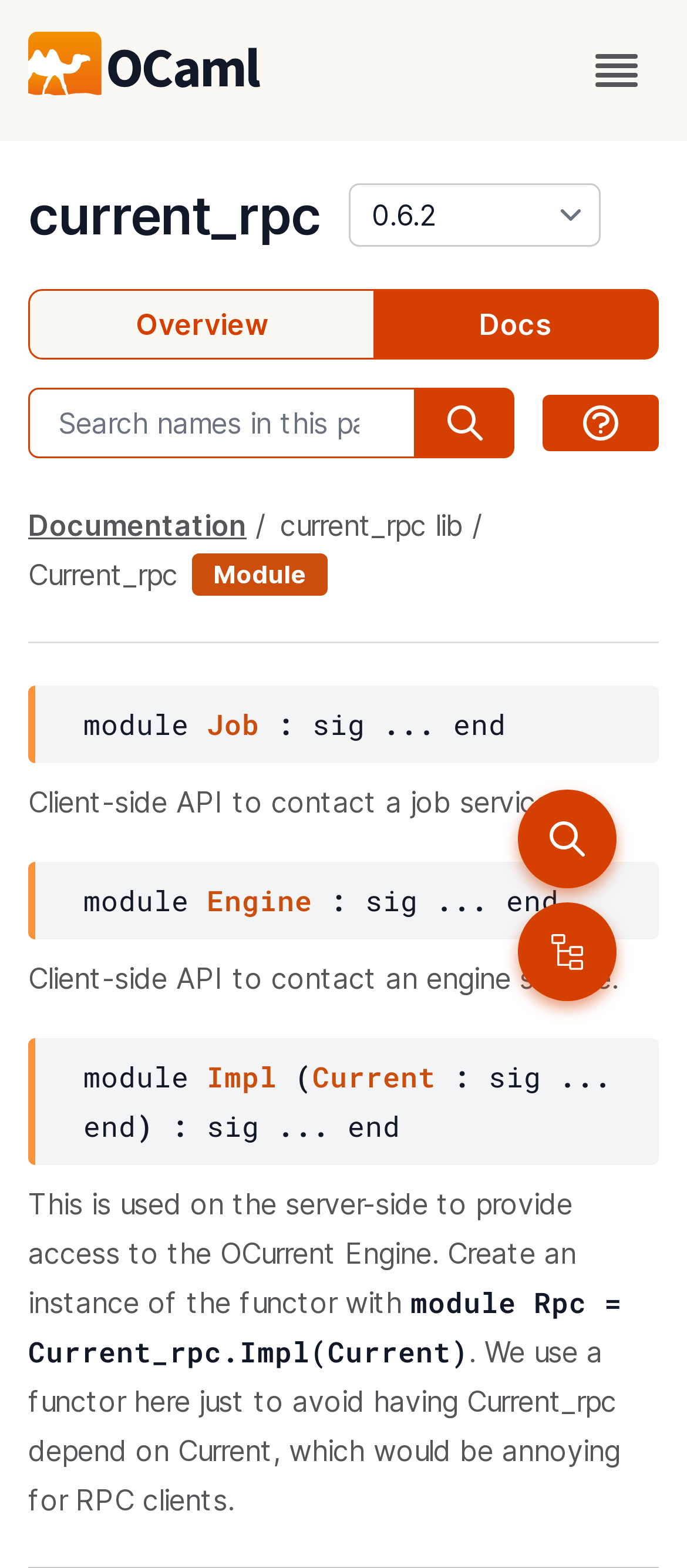Identify the bounding box coordinates of the area that should be clicked in order to complete the given instruction: "view the overview". The bounding box coordinates should be four float numbers between 0 and 1, i.e., [left, top, right, bottom].

[0.041, 0.184, 0.544, 0.229]